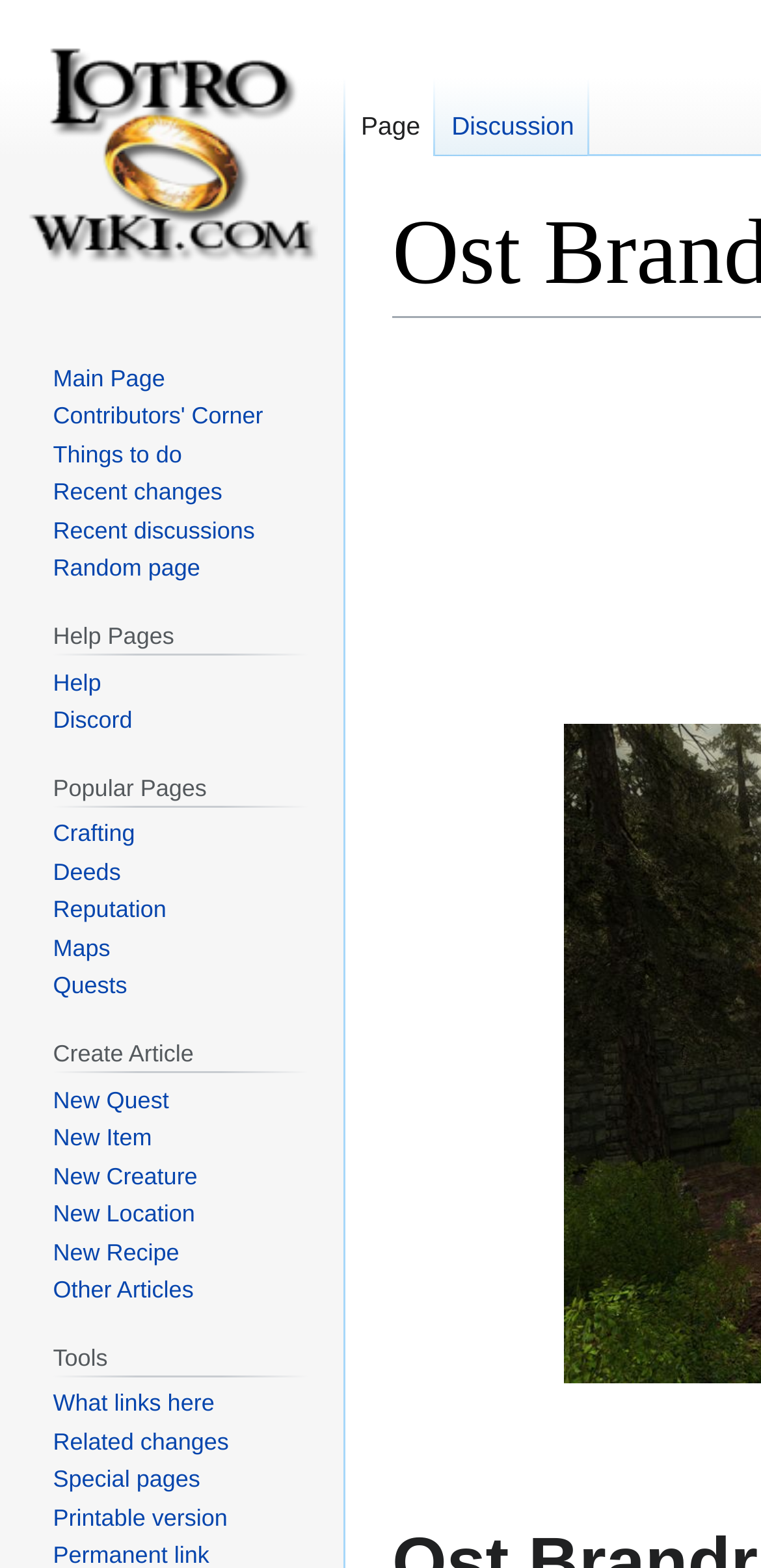Locate the bounding box coordinates of the clickable area needed to fulfill the instruction: "Visit the main page".

[0.021, 0.0, 0.431, 0.199]